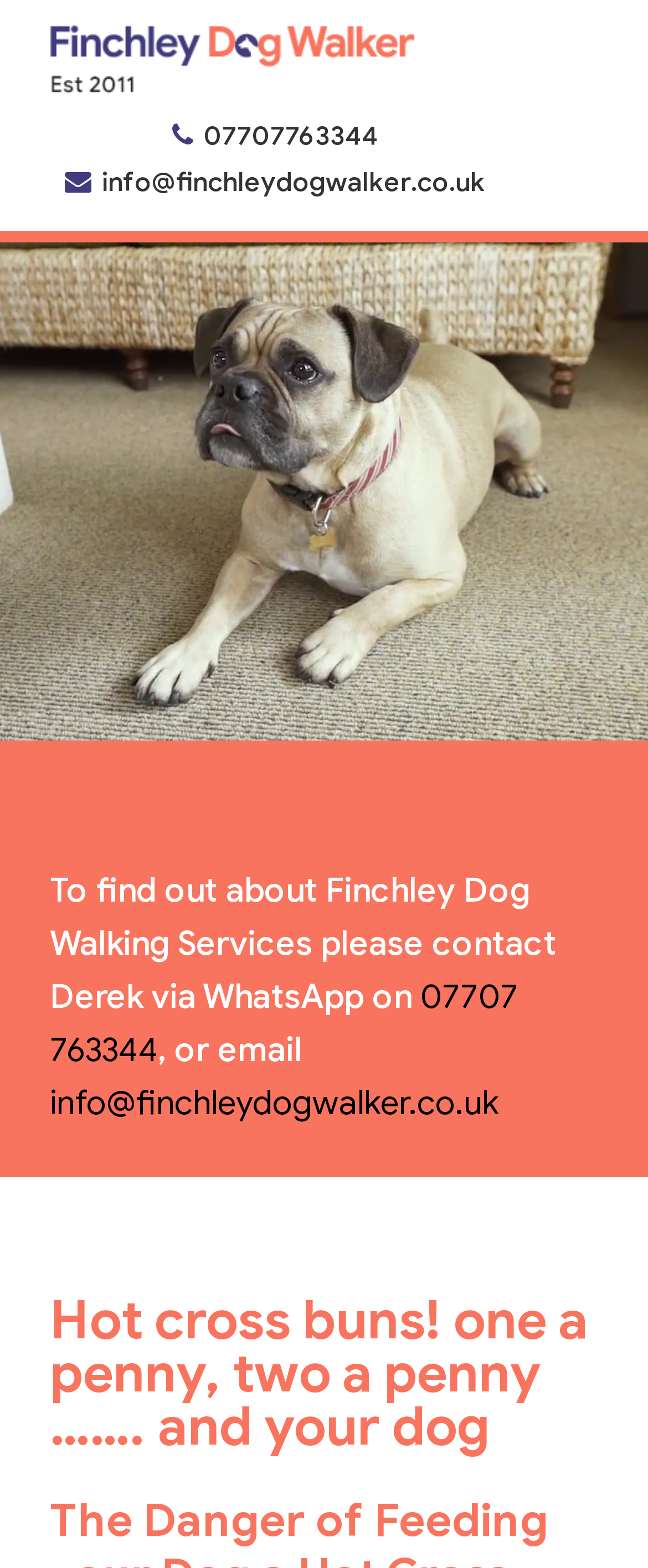Please find the bounding box for the UI component described as follows: "07707 763344".

[0.077, 0.623, 0.8, 0.683]